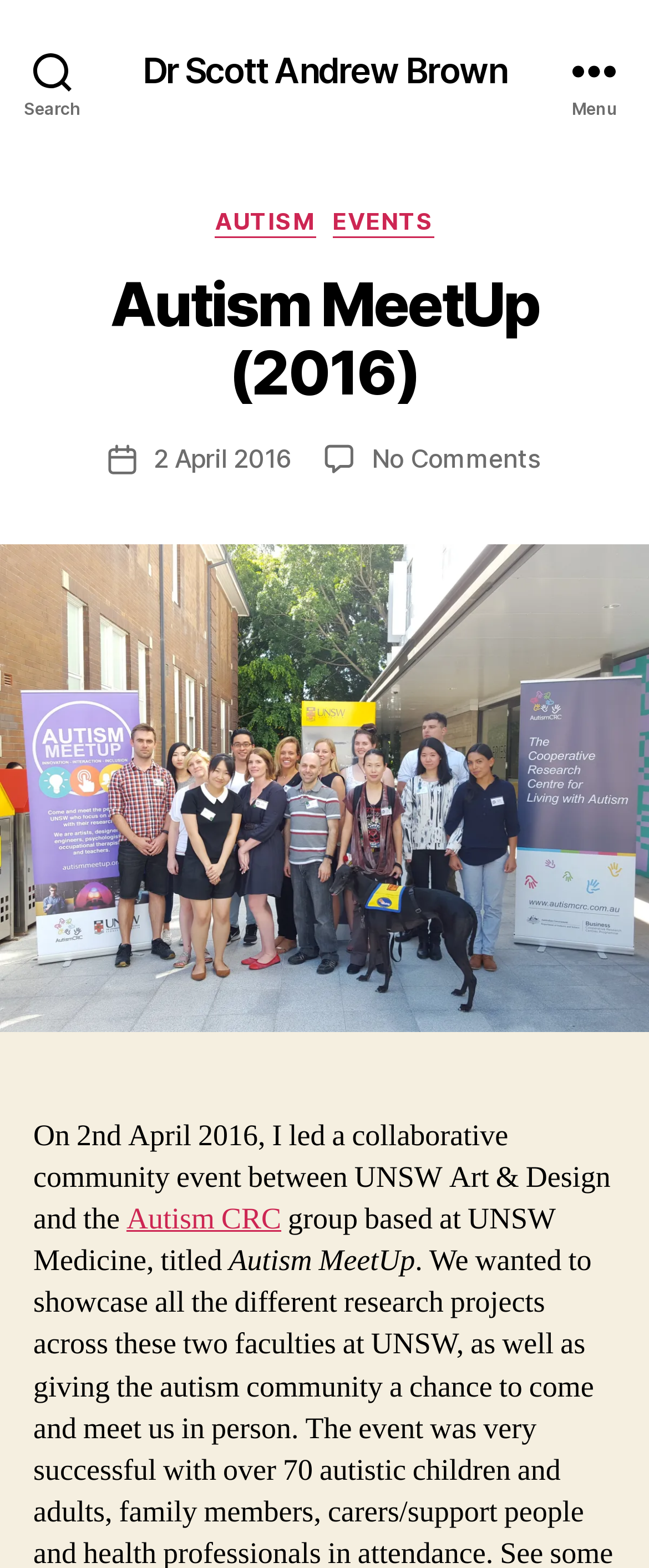How many people are in the event photo?
Refer to the screenshot and respond with a concise word or phrase.

About 12